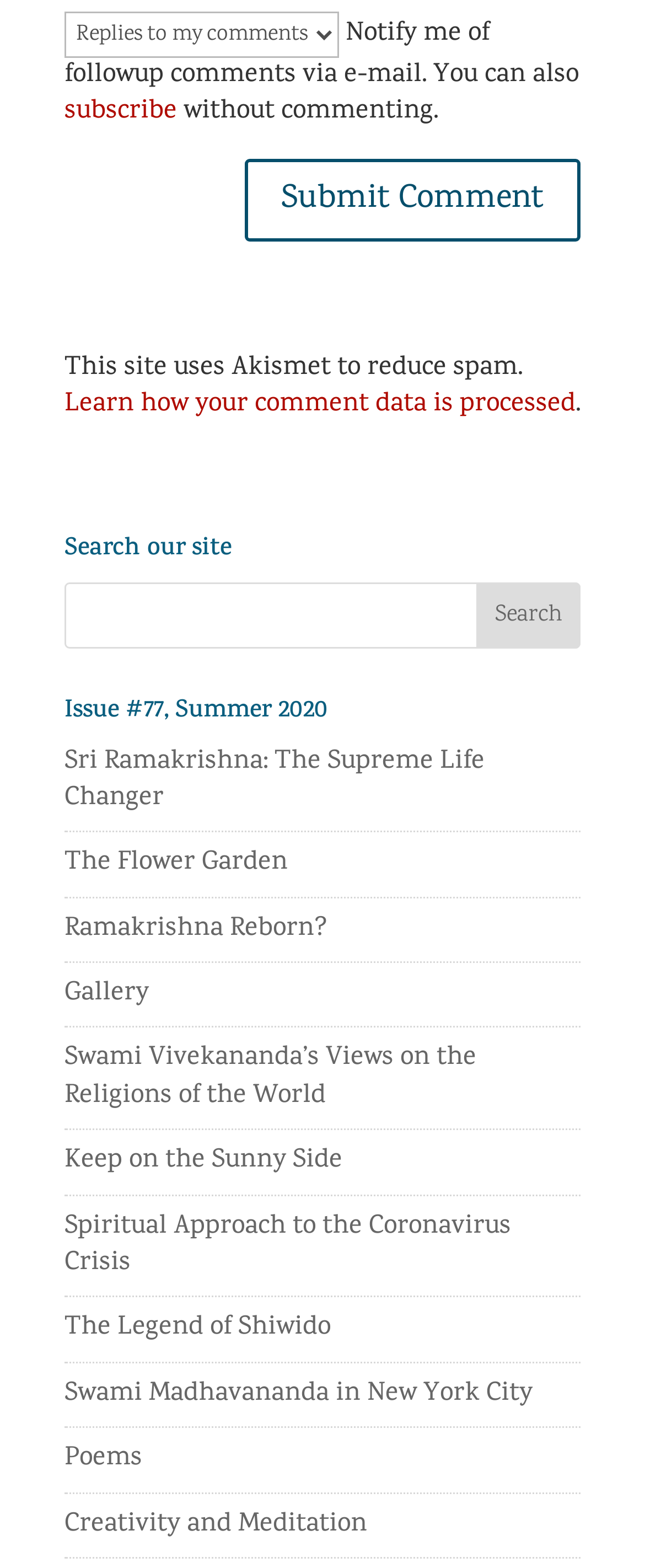Extract the bounding box coordinates of the UI element described: "Poems". Provide the coordinates in the format [left, top, right, bottom] with values ranging from 0 to 1.

[0.1, 0.918, 0.221, 0.944]